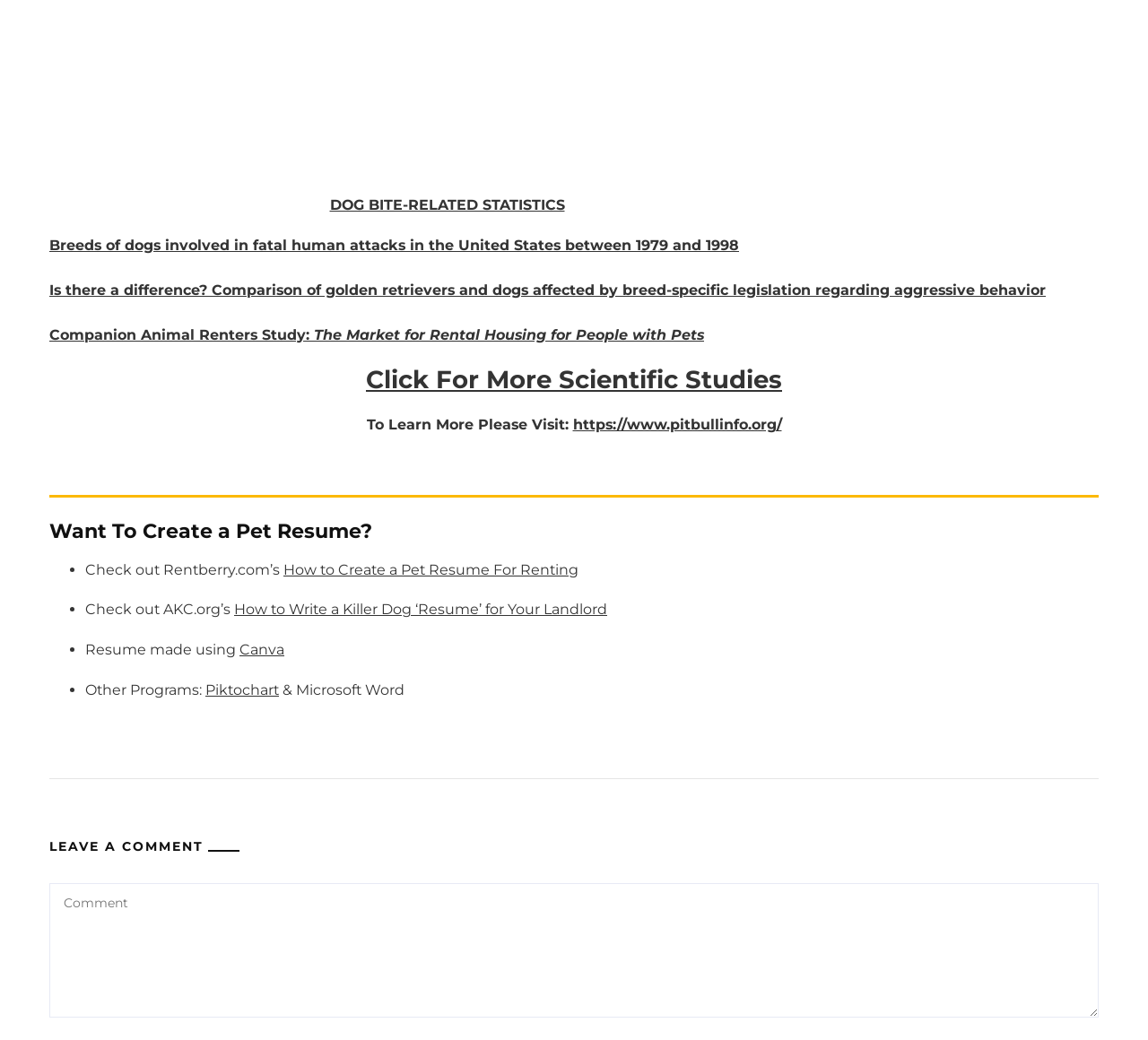What is the topic of the first link?
Please craft a detailed and exhaustive response to the question.

The first link on the webpage has the text 'breed risk rates, dog bite-related fatalities', so the topic of the first link is breed risk rates.